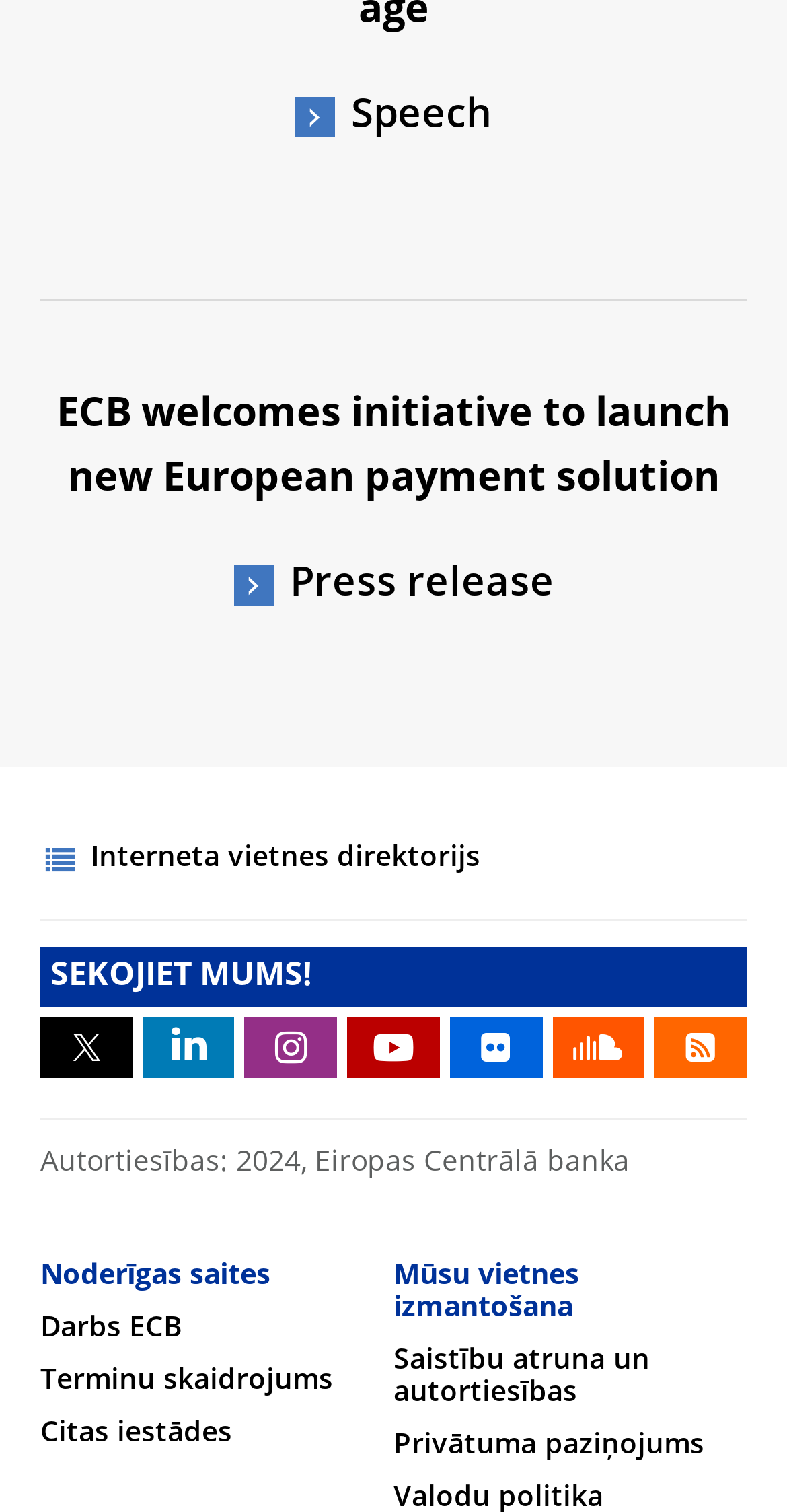Please determine the bounding box coordinates of the clickable area required to carry out the following instruction: "Visit the ECB homepage". The coordinates must be four float numbers between 0 and 1, represented as [left, top, right, bottom].

[0.051, 0.253, 0.949, 0.34]